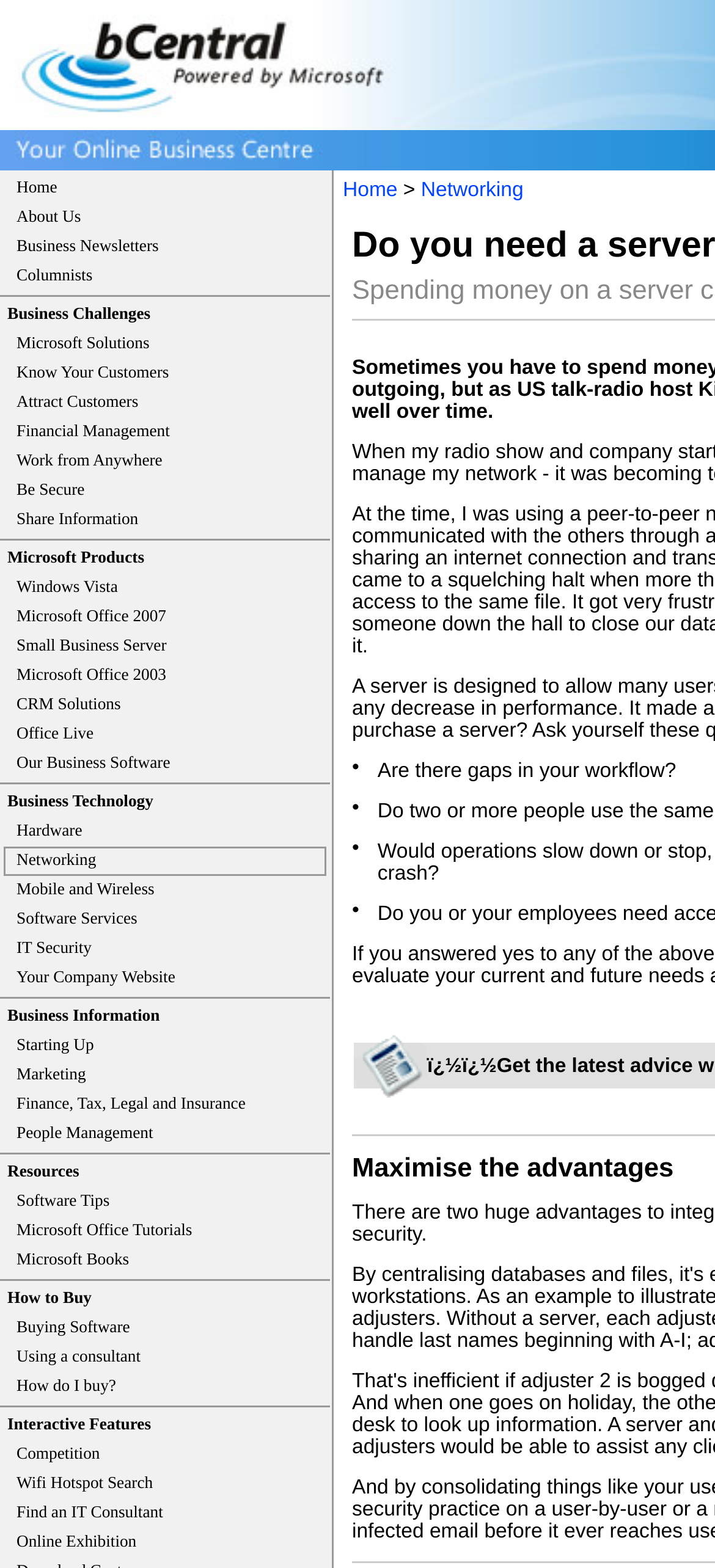What is the main category of the webpage?
Ensure your answer is thorough and detailed.

Based on the webpage's structure and content, it appears to be focused on providing resources and information for small businesses, with categories such as 'Business Challenges', 'Microsoft Products', and 'Business Technology'.